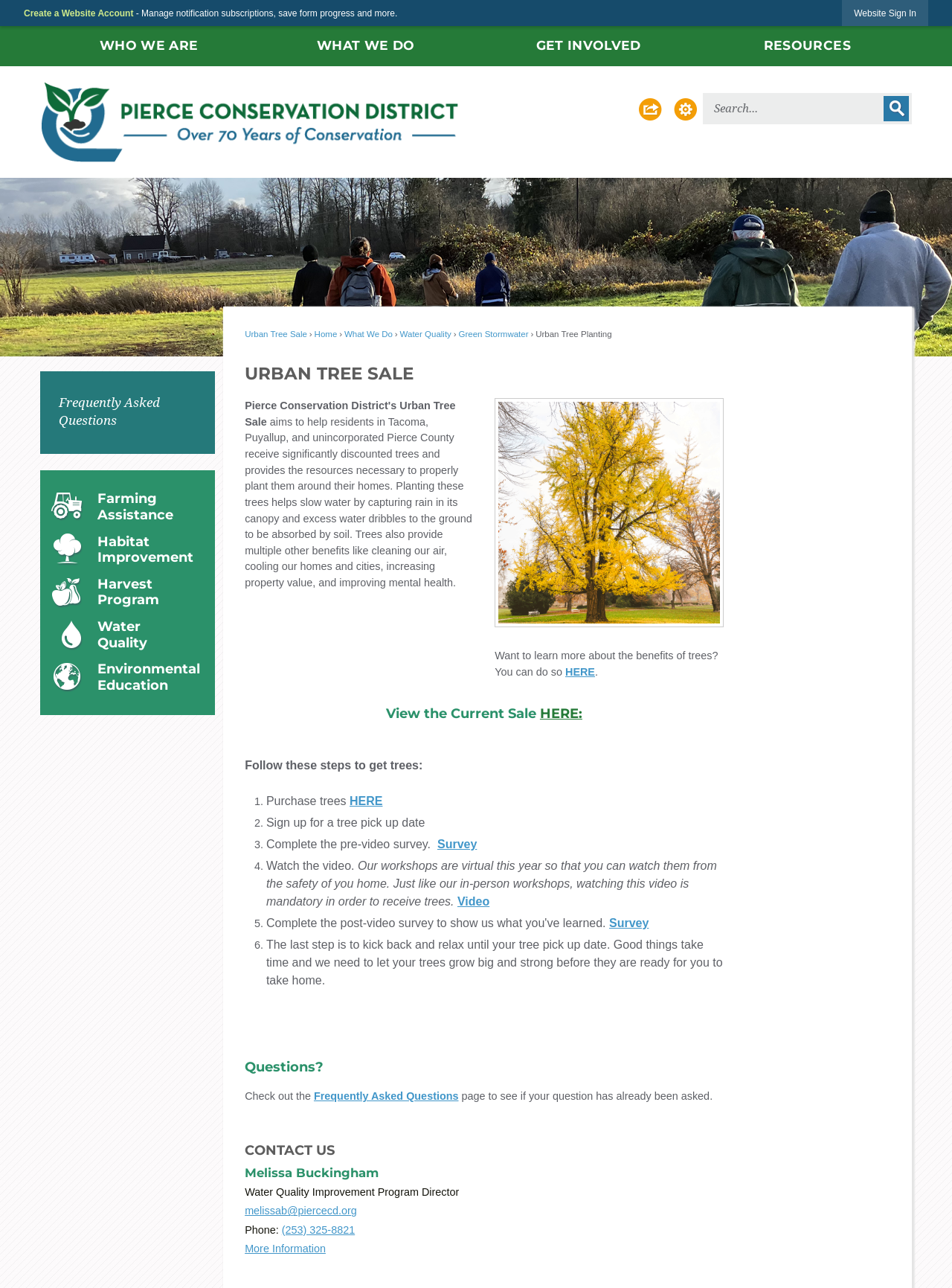Offer a thorough description of the webpage.

The webpage is about the Urban Tree Sale hosted by Pierce Conservation District, WA. At the top, there is a navigation menu with options like "WHO WE ARE", "WHAT WE DO", "GET INVOLVED", and "RESOURCES". Below the menu, there is a website logo with a link to the homepage. 

On the left side, there are several links to different pages, including "Urban Tree Sale", "Home", "What We Do", "Water Quality", and "Green Stormwater". 

The main content of the page is divided into sections. The first section explains the purpose of the Urban Tree Sale, which aims to help residents in Tacoma, Puyallup, and unincorporated Pierce County receive discounted trees and provides resources for proper planting. This section also includes an image of a tree and a link to learn more about the benefits of trees.

The next section provides steps to get trees, including purchasing trees, signing up for a tree pick-up date, completing a pre-video survey, watching a video, and taking a post-video survey. Each step is marked with a numbered list marker.

Below the steps, there is a section with a heading "Questions?" that directs users to a Frequently Asked Questions page. 

The page also includes a contact section with information about Melissa Buckingham, the Water Quality Improvement Program Director, including her email address and phone number. There is also a link to more information about her.

Finally, there are additional links to other pages, including "Farming Assistance" and "Habitat Improvement", at the bottom of the page.